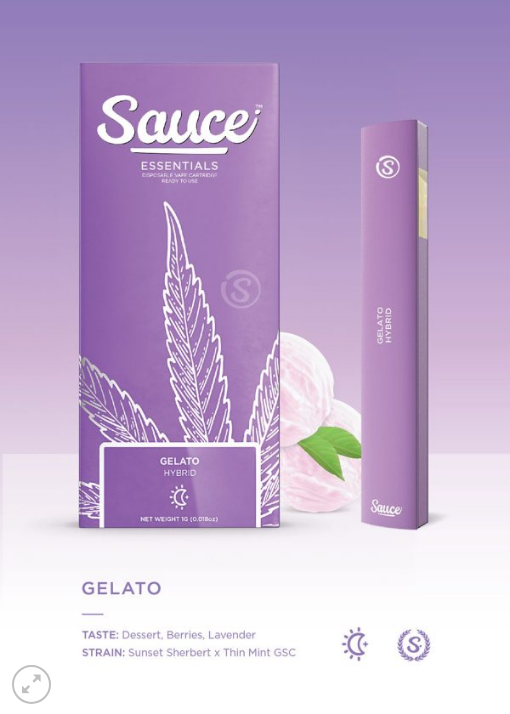What are the two strains combined in the Gelato Hybrid vape product?
Using the visual information, reply with a single word or short phrase.

Sunset Sherbert and Thin Mint GSC